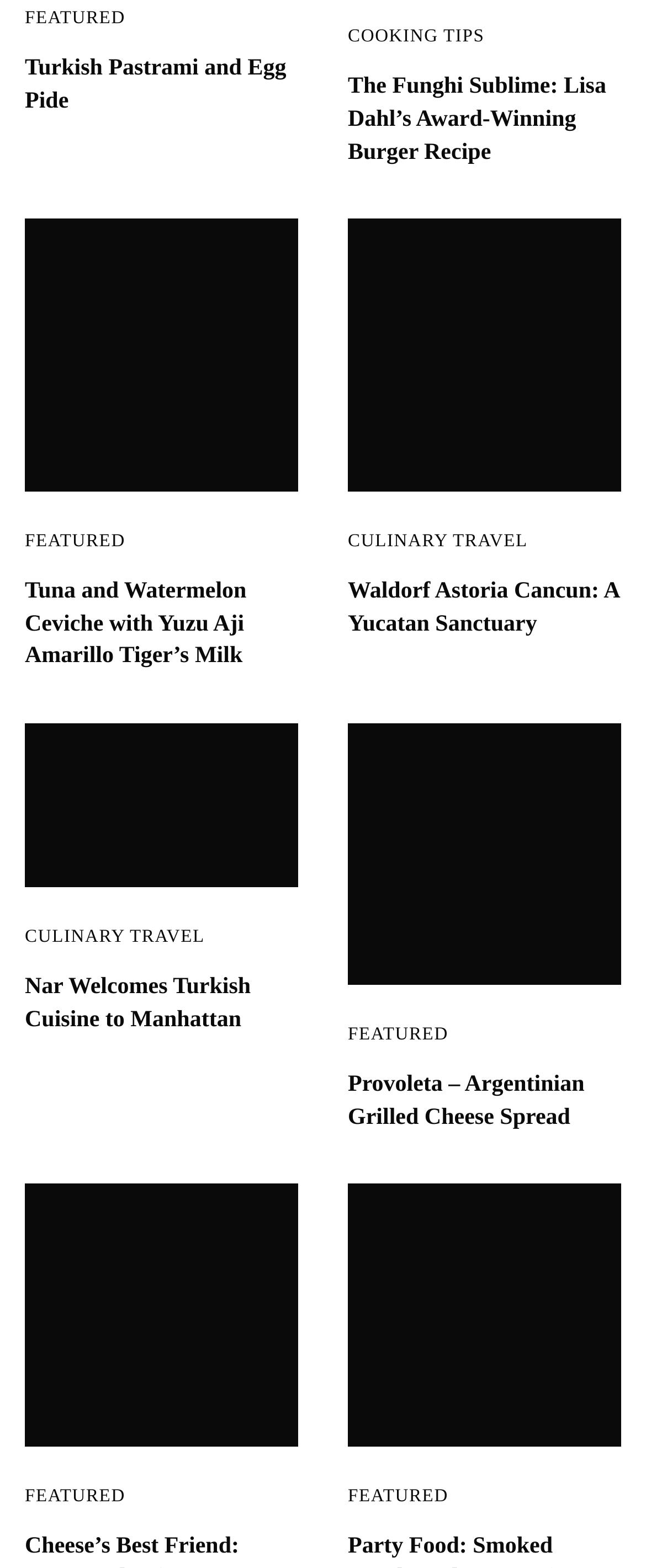Determine the bounding box coordinates of the clickable element to achieve the following action: 'View the image of 'Waldorf Astoria Cancun''. Provide the coordinates as four float values between 0 and 1, formatted as [left, top, right, bottom].

[0.538, 0.14, 0.962, 0.314]